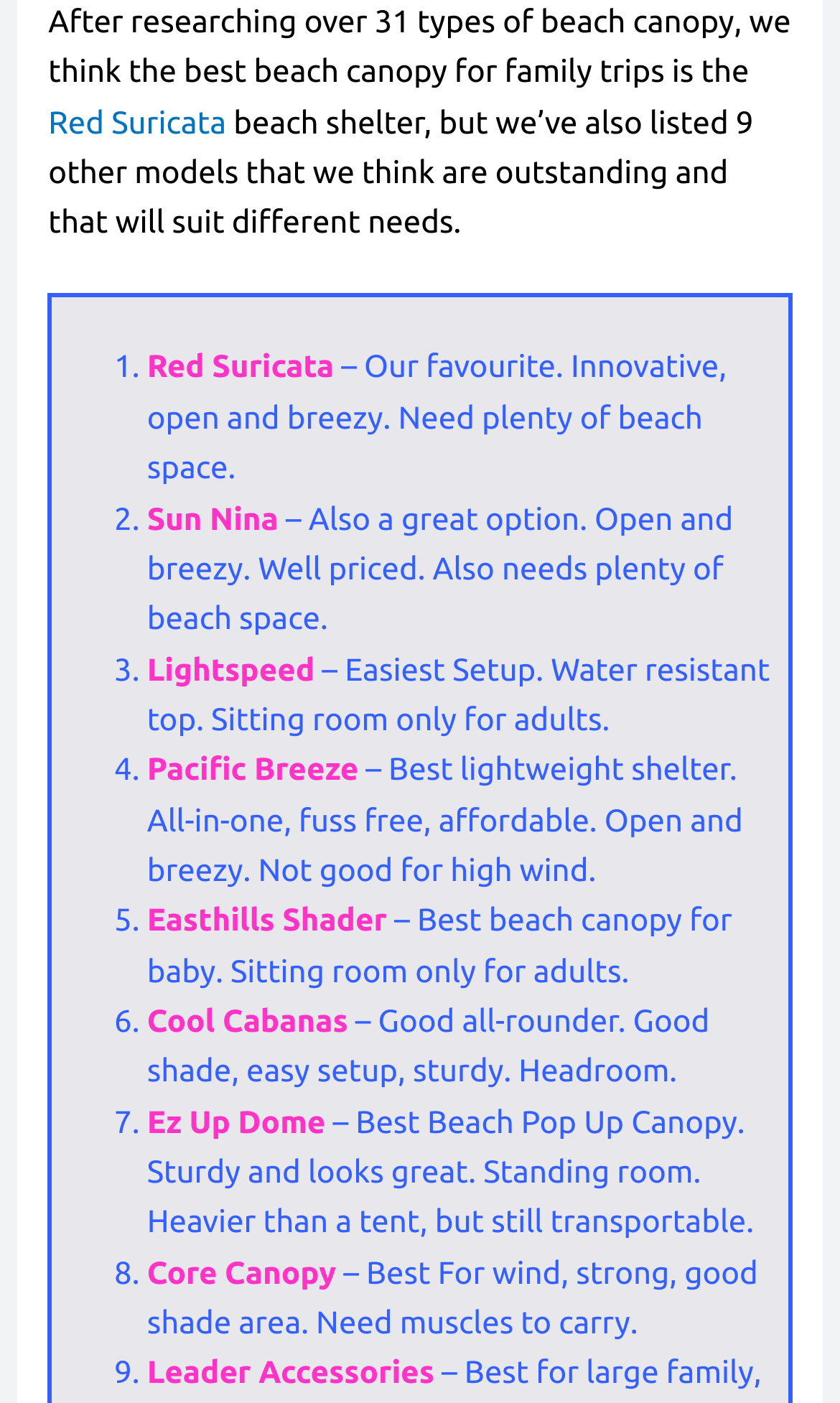Can you find the bounding box coordinates for the element to click on to achieve the instruction: "Click on the Easthills Shader link"?

[0.175, 0.642, 0.461, 0.668]